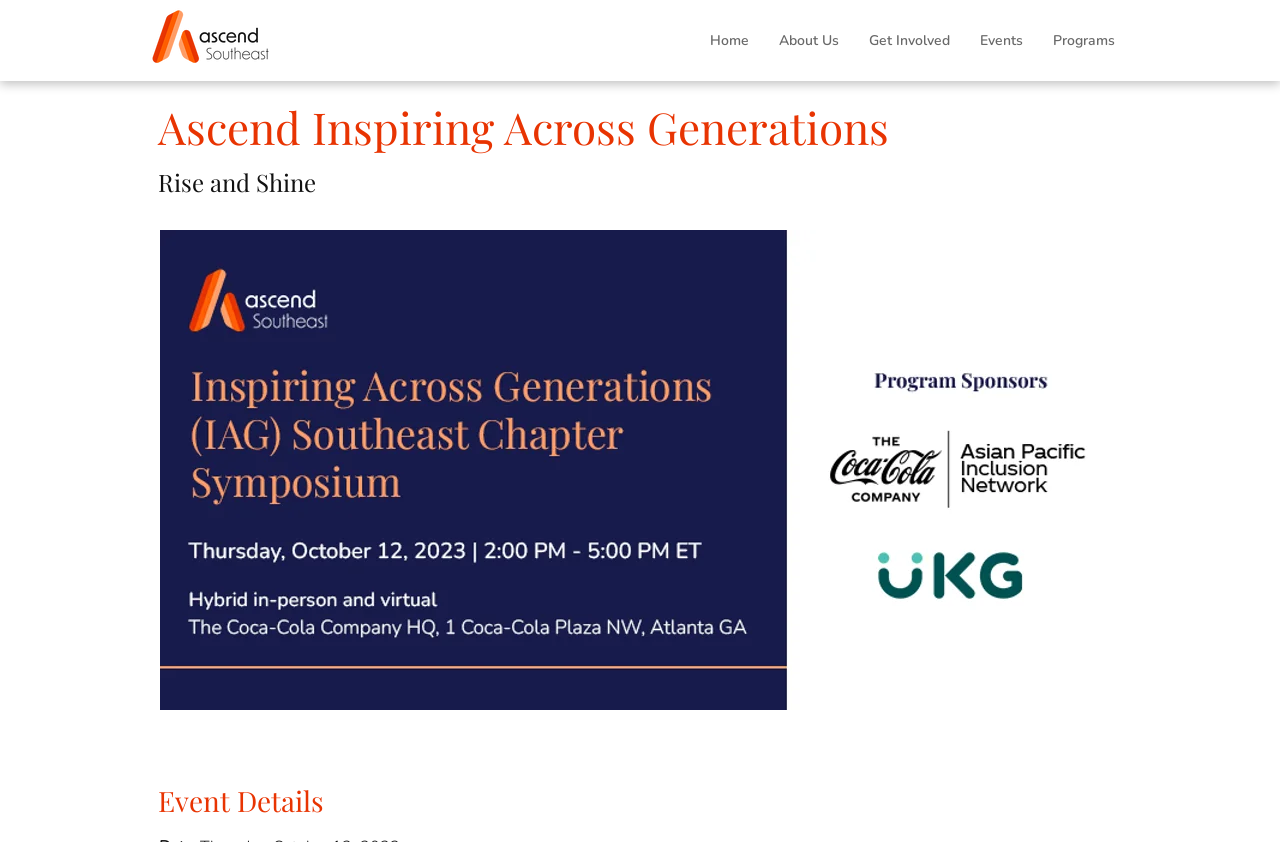Extract the heading text from the webpage.

Ascend Inspiring Across Generations